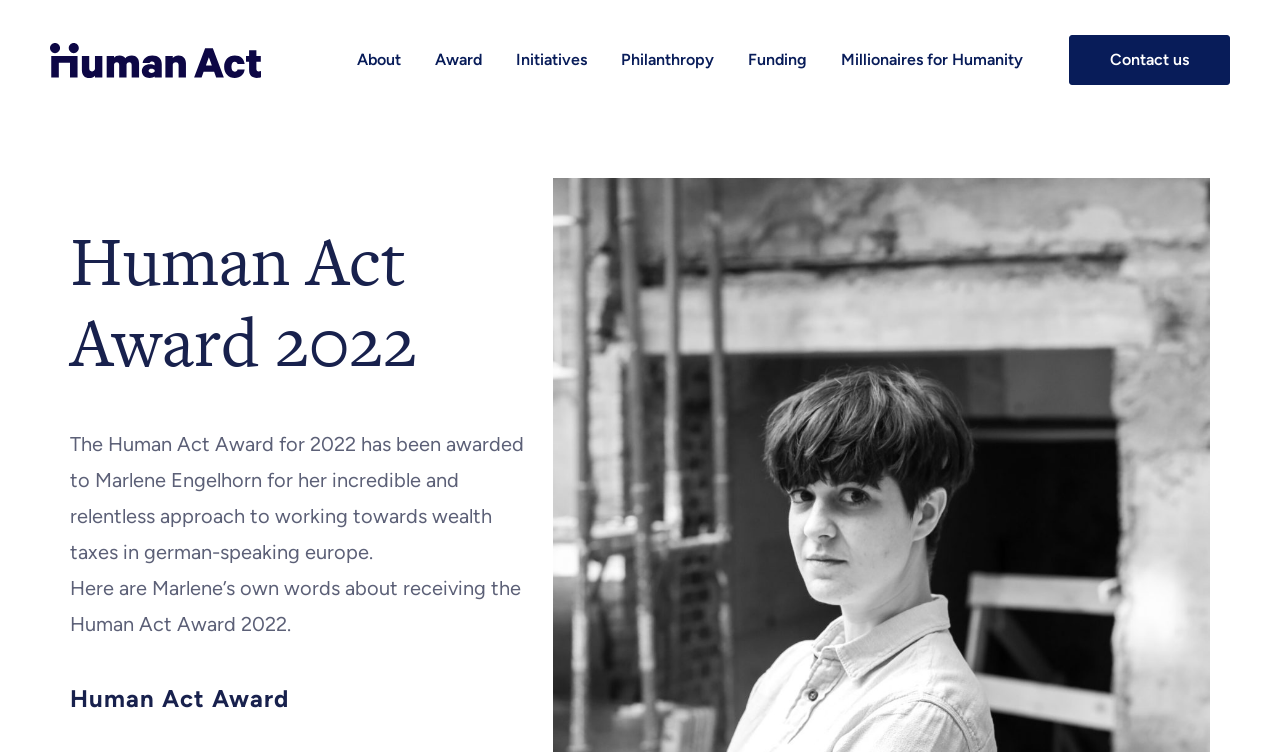Determine the bounding box coordinates in the format (top-left x, top-left y, bottom-right x, bottom-right y). Ensure all values are floating point numbers between 0 and 1. Identify the bounding box of the UI element described by: Hotpoint Launches TV Advertising Campaign

None